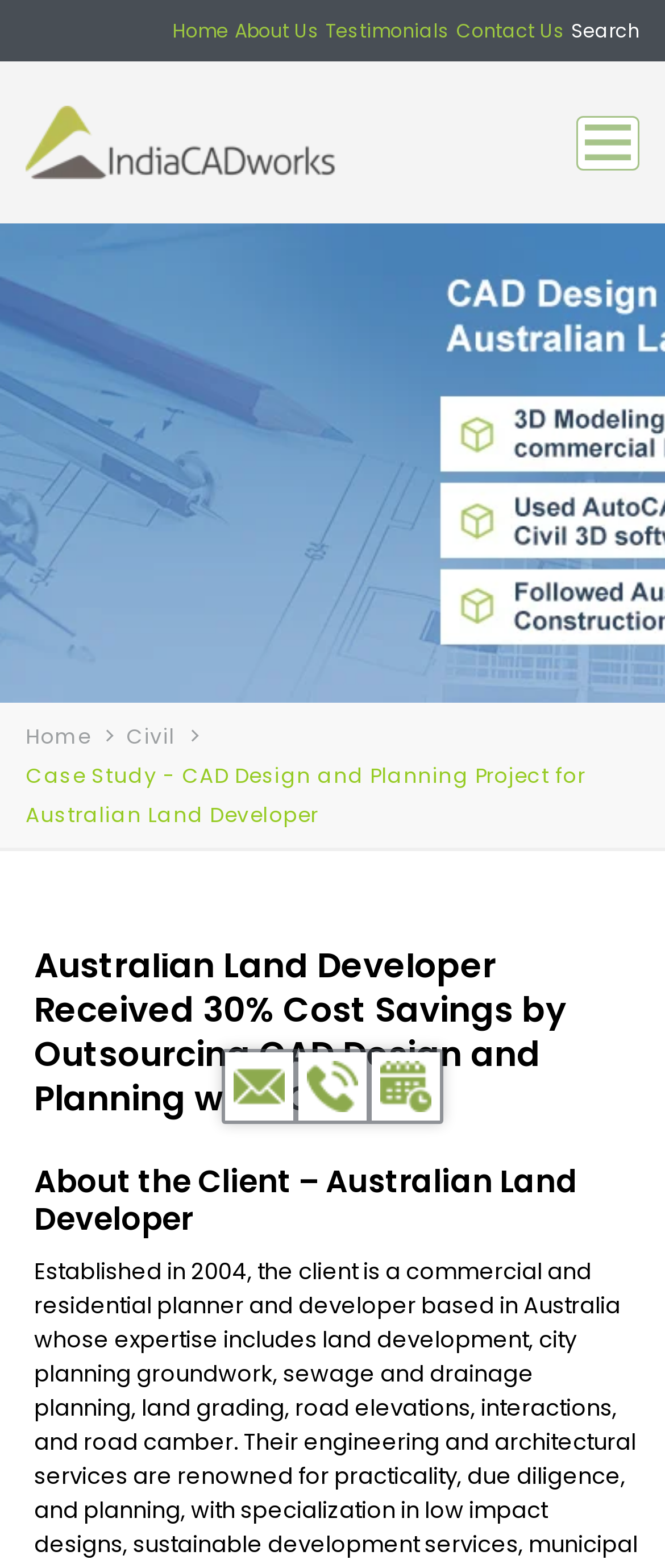Could you provide the bounding box coordinates for the portion of the screen to click to complete this instruction: "email us"?

[0.338, 0.671, 0.441, 0.715]